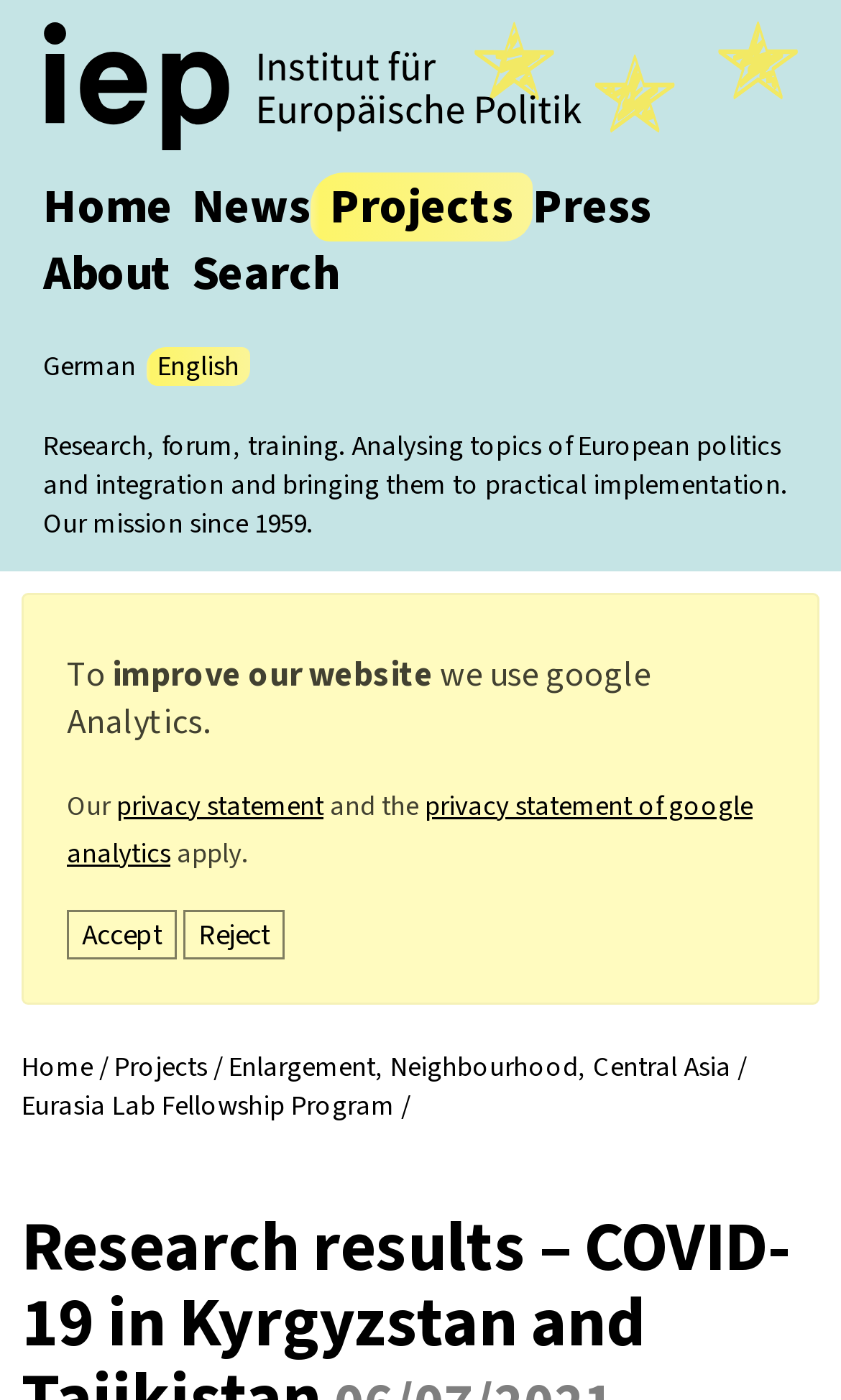Identify the bounding box coordinates of the part that should be clicked to carry out this instruction: "view projects".

[0.369, 0.122, 0.633, 0.172]